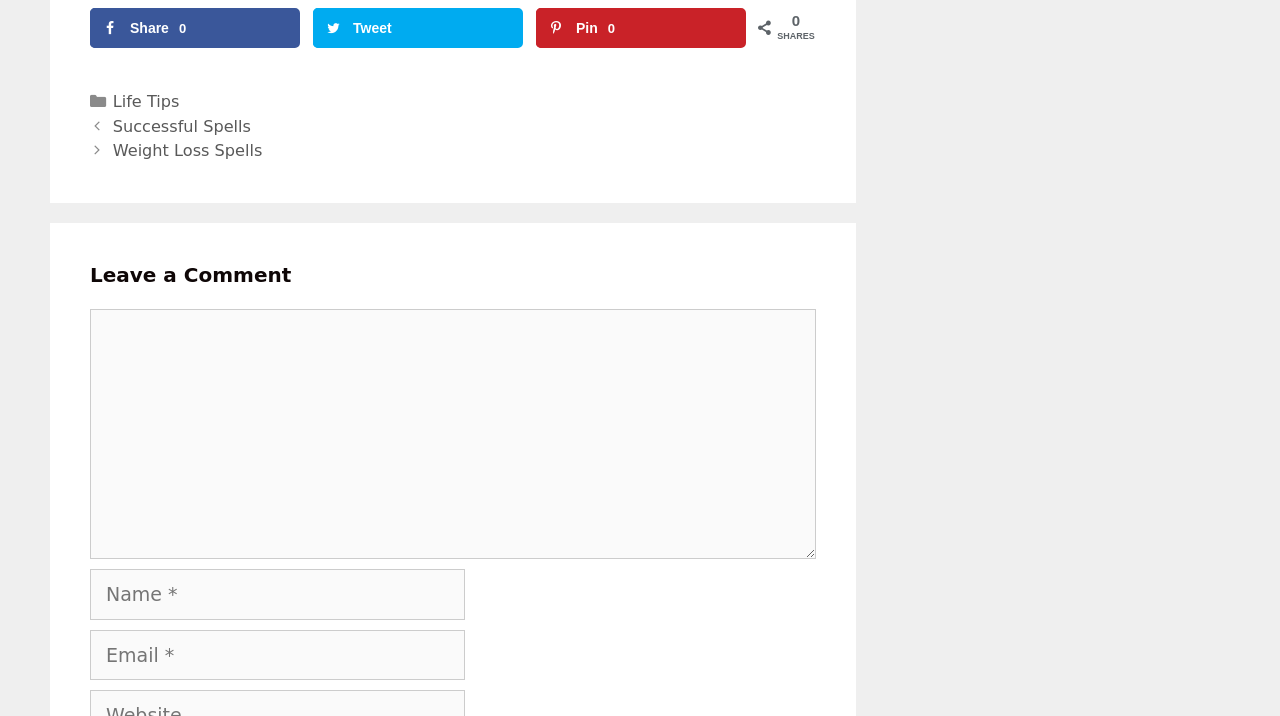What is the previous post?
Using the image, elaborate on the answer with as much detail as possible.

The previous post is 'Successful Spells' because it is the link element under the 'Previous' generic element in the post navigation section.